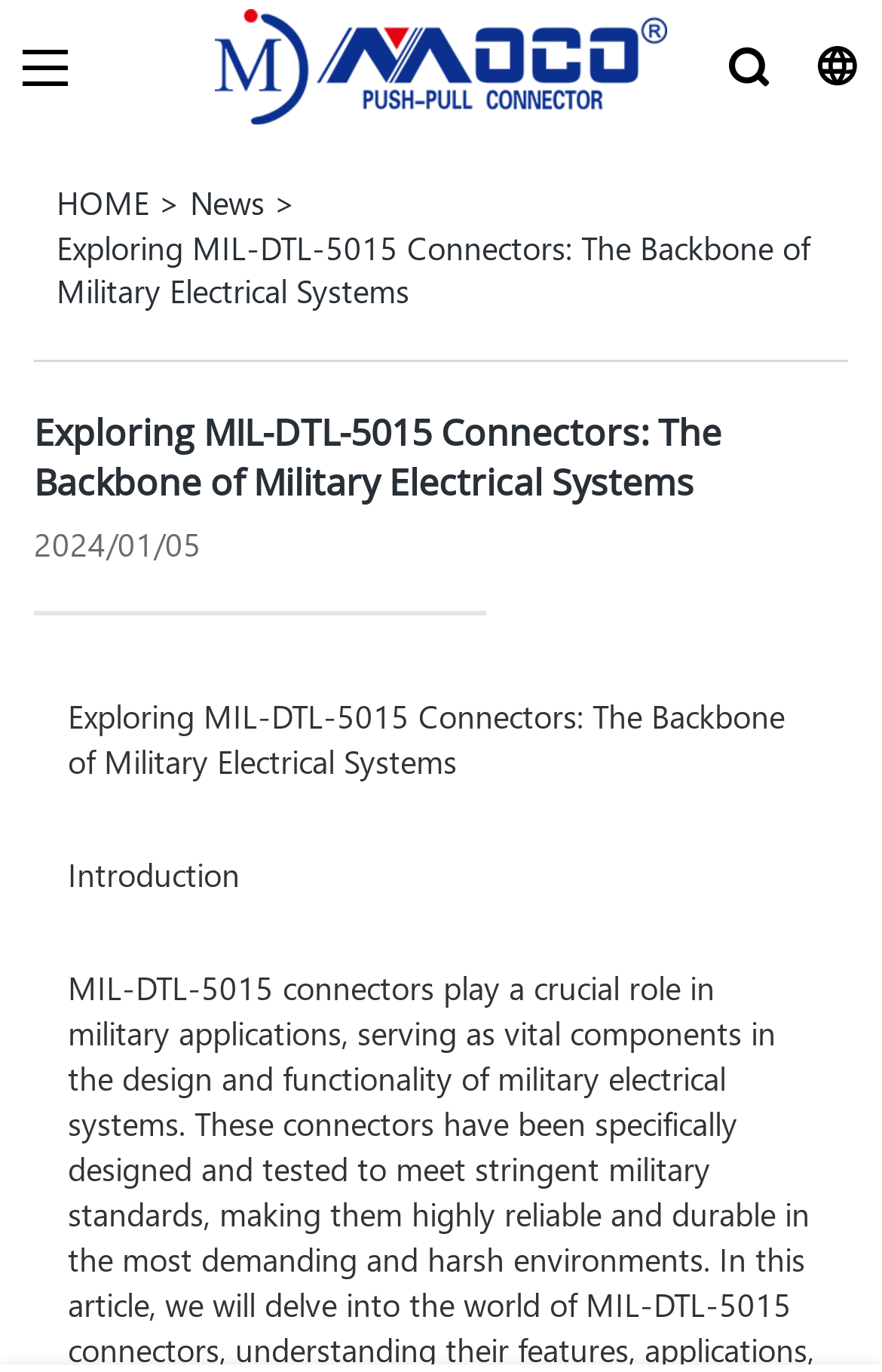What is the date of the article? Using the information from the screenshot, answer with a single word or phrase.

2024/01/05